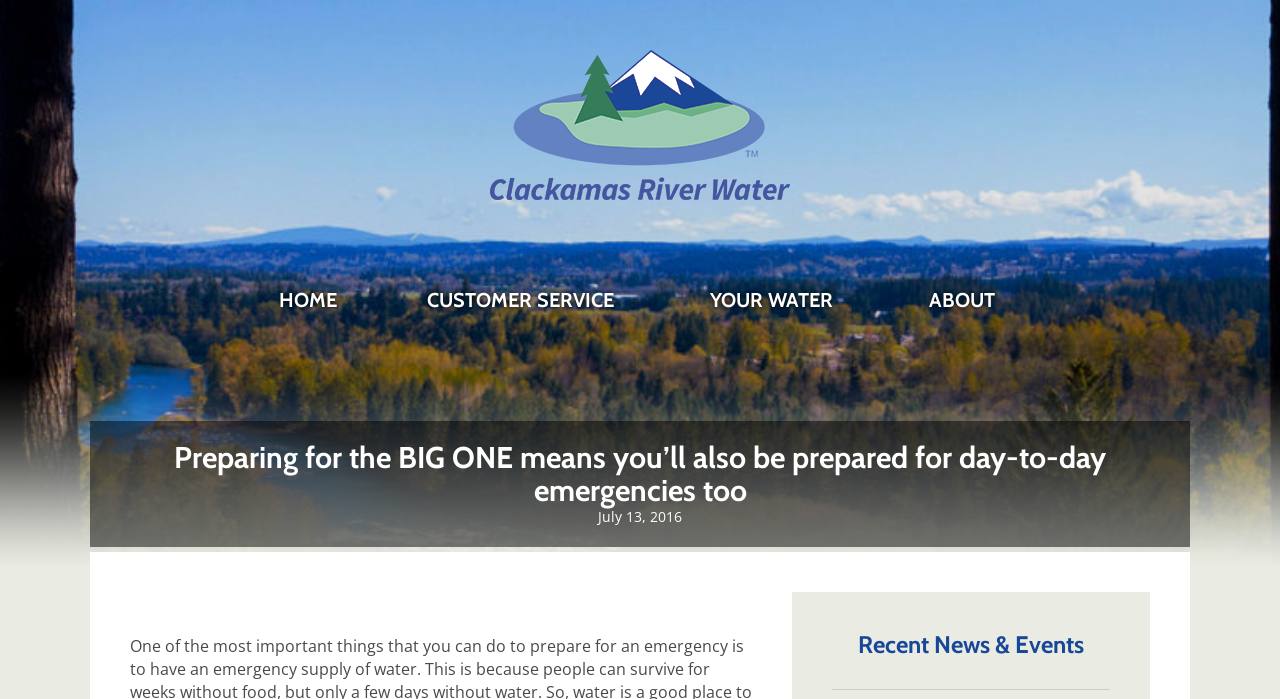Write a detailed summary of the webpage.

The webpage is about preparing for emergencies, specifically highlighting the importance of having an emergency supply of water. At the top left of the page, there is a logo image of Clackamas River Water (CRW_Logo) with a link to the homepage. Below the logo, there is a navigation menu with four links: HOME, CUSTOMER SERVICE, YOUR WATER, and ABOUT. These links are positioned horizontally, with HOME on the left and ABOUT on the right.

Below the navigation menu, there is a main heading that reads "Preparing for the BIG ONE means you’ll also be prepared for day-to-day emergencies too - Clackamas River Water". This heading is centered on the page. Underneath the heading, there is a date "July 13, 2016" positioned to the right of the center.

Further down the page, there is a subheading "Recent News & Events" located near the bottom of the page.